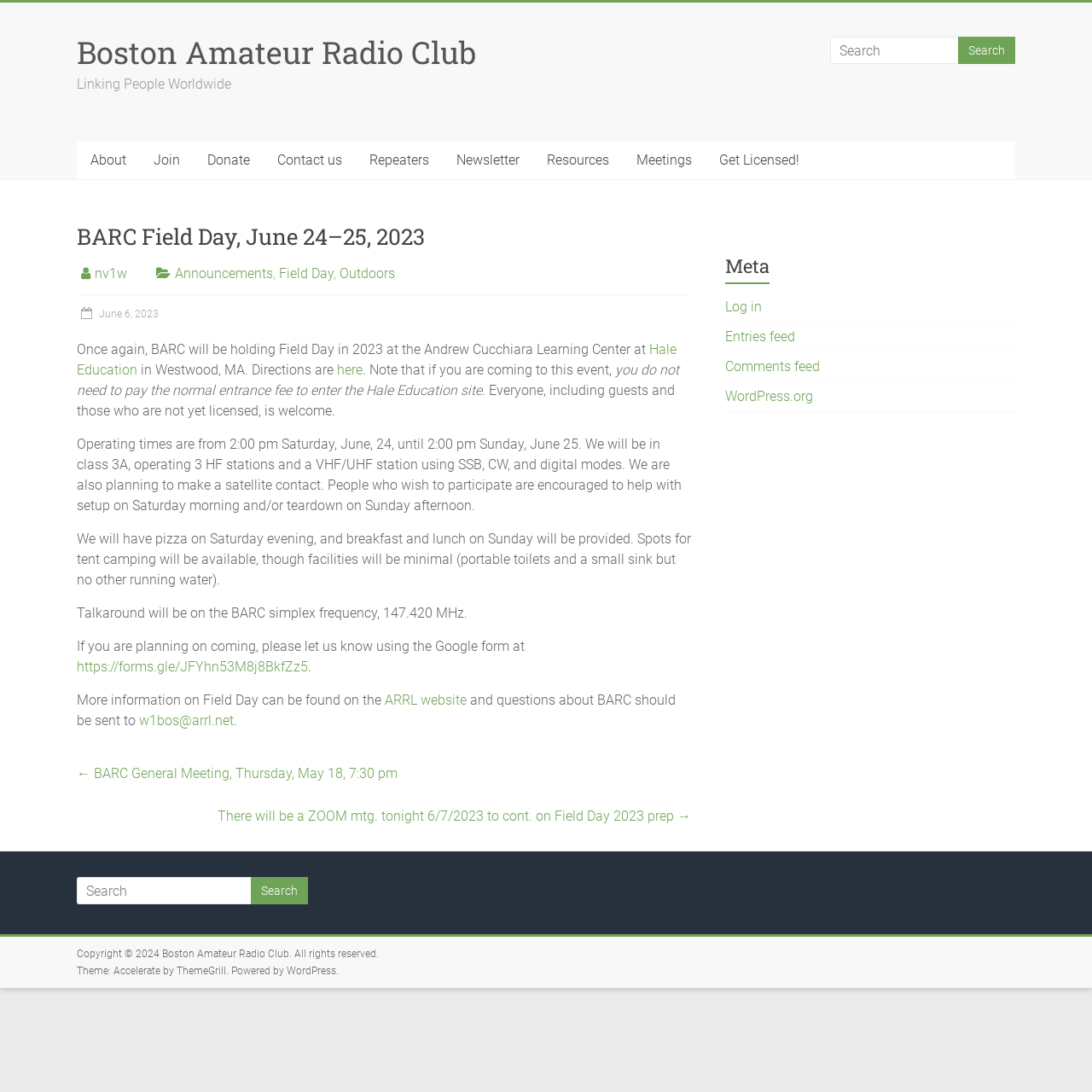What is the location of BARC Field Day 2023?
Carefully analyze the image and provide a thorough answer to the question.

The location of BARC Field Day 2023 can be found in the paragraph that starts with 'Once again, BARC will be holding Field Day in 2023...'. The location is specified as the Andrew Cucchiara Learning Center at Hale Education in Westwood, MA.